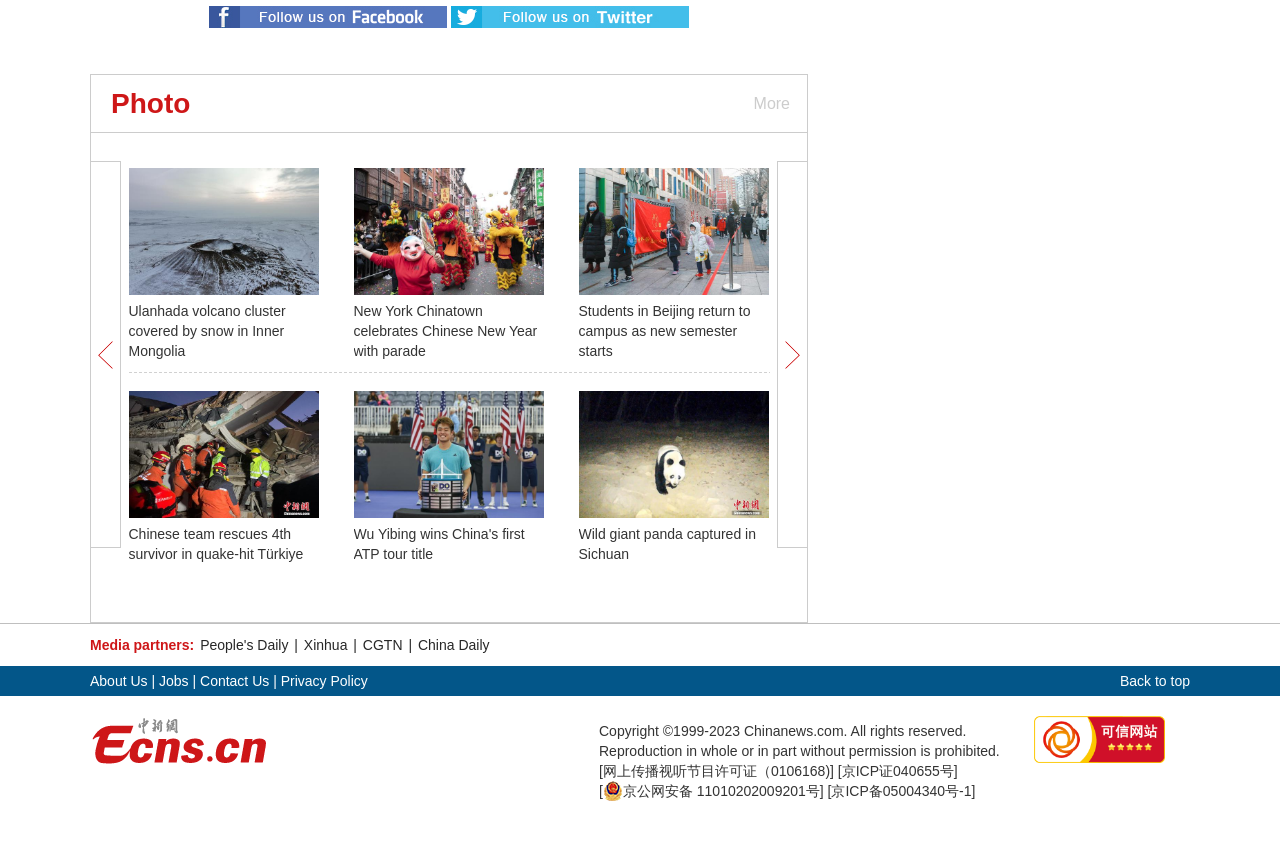Determine the bounding box coordinates of the region I should click to achieve the following instruction: "Explore the museum of world bridges in SW China". Ensure the bounding box coordinates are four float numbers between 0 and 1, i.e., [left, top, right, bottom].

[0.63, 0.612, 0.779, 0.629]